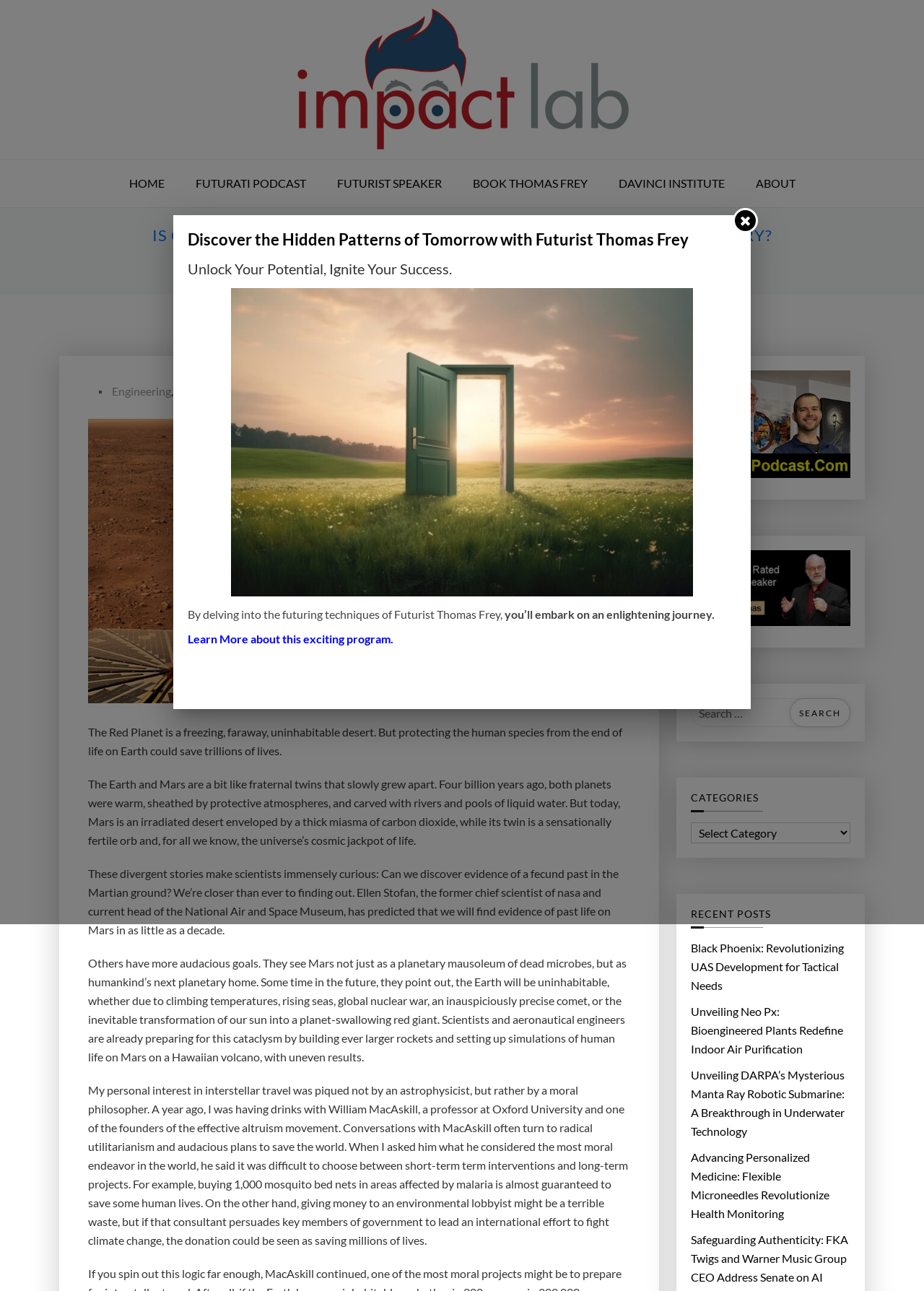Please specify the bounding box coordinates of the clickable region necessary for completing the following instruction: "Click on the 'HOME' link". The coordinates must consist of four float numbers between 0 and 1, i.e., [left, top, right, bottom].

[0.124, 0.124, 0.193, 0.161]